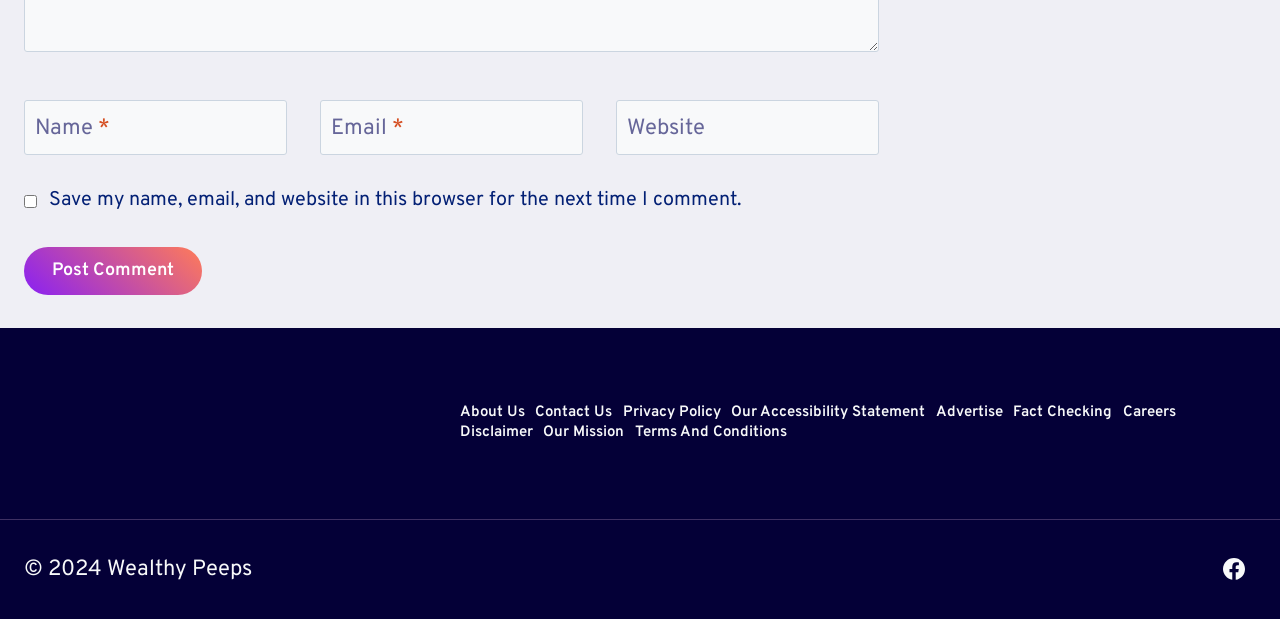Highlight the bounding box coordinates of the region I should click on to meet the following instruction: "Visit the About Us page".

[0.355, 0.652, 0.414, 0.684]